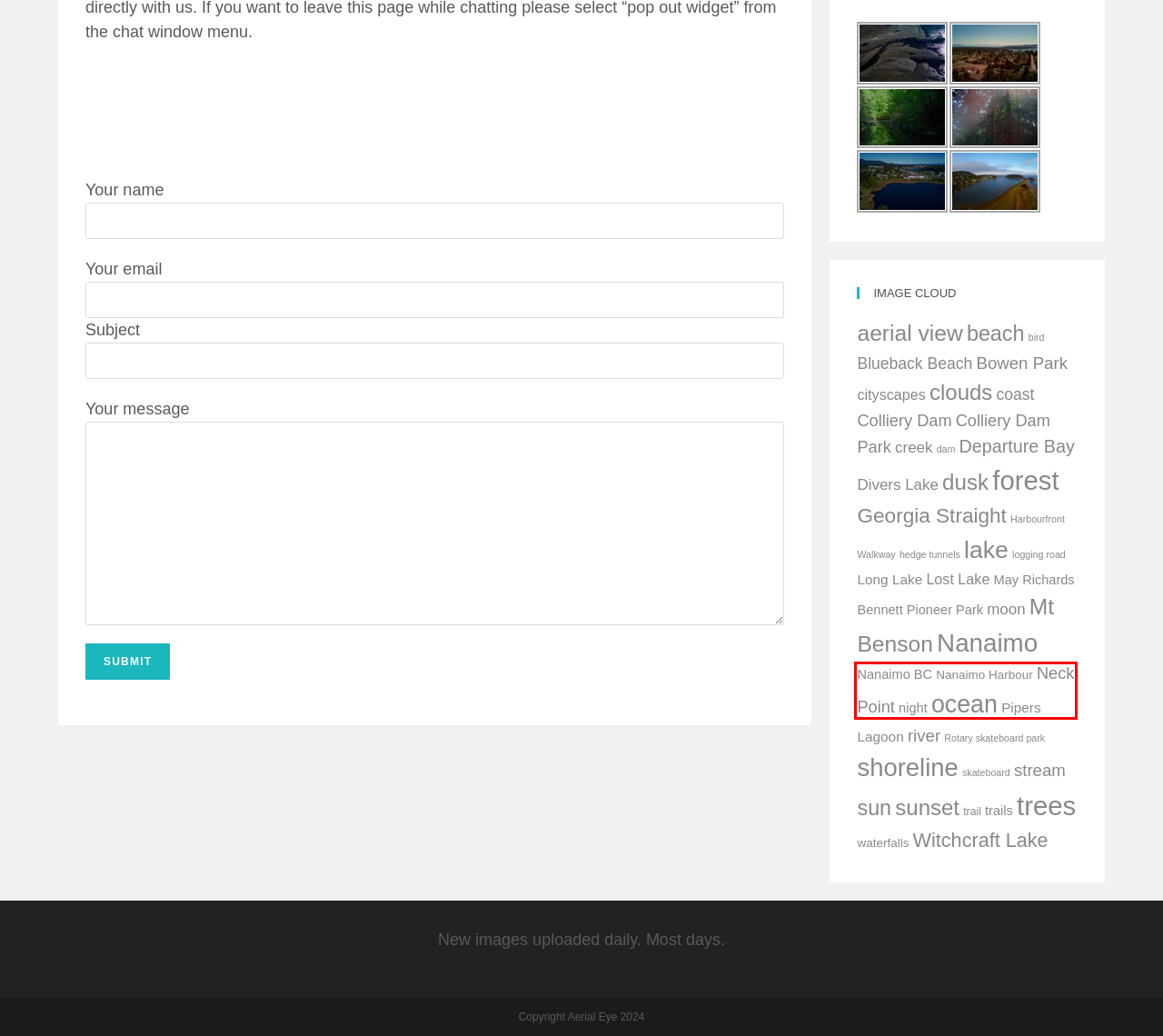You are given a webpage screenshot where a red bounding box highlights an element. Determine the most fitting webpage description for the new page that loads after clicking the element within the red bounding box. Here are the candidates:
A. clouds Archives - Aerial Eye
B. Mt Benson Archives - Aerial Eye
C. Blueback Beach Archives - Aerial Eye
D. skateboard Archives - Aerial Eye
E. Colliery Dam Archives - Aerial Eye
F. sun Archives - Aerial Eye
G. Neck Point Archives - Aerial Eye
H. May Richards Bennett Pioneer Park Archives - Aerial Eye

G